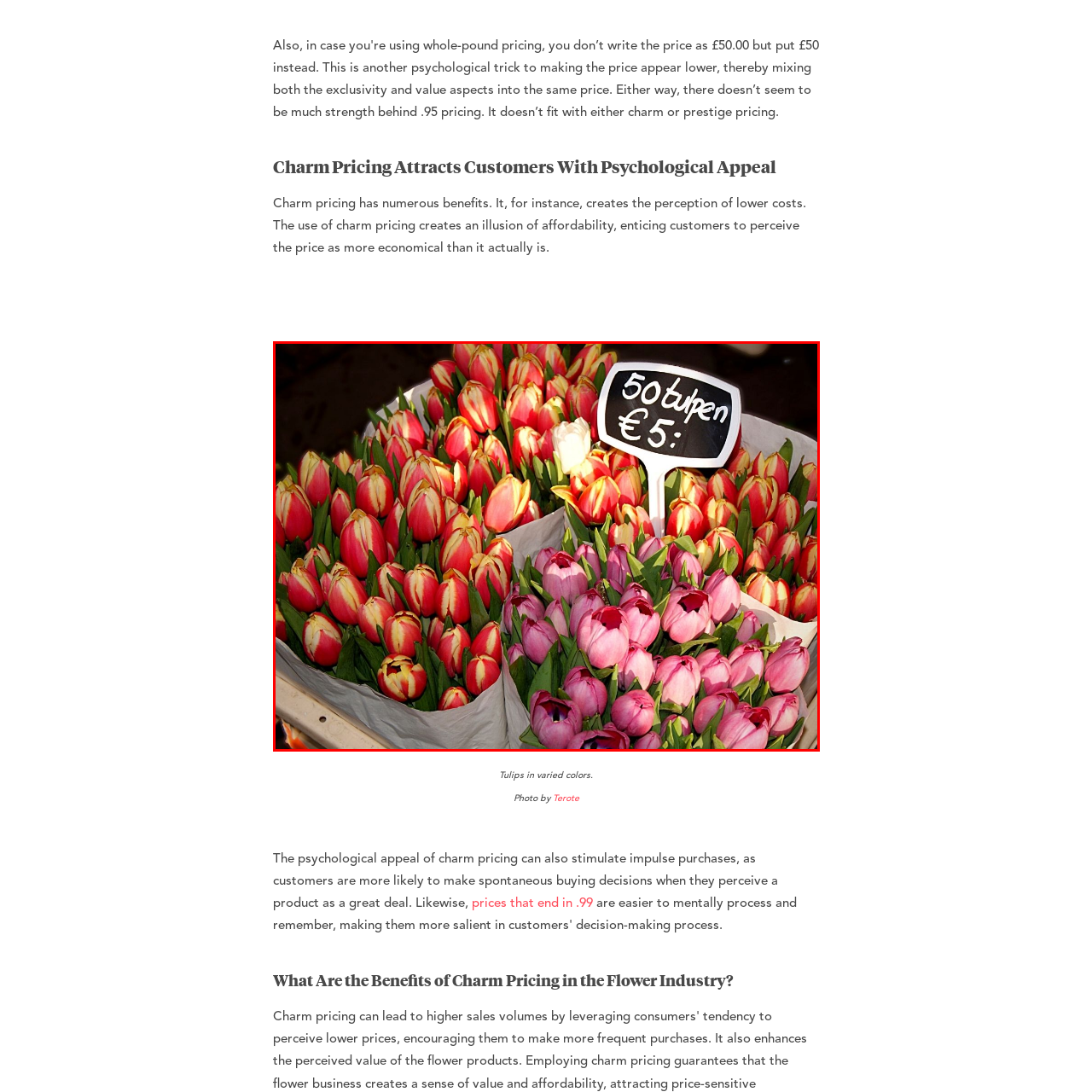Generate a detailed caption for the content inside the red bounding box.

The image showcases a vibrant display of tulips in various colors, prominently including shades of red and pink. These beautiful flowers are arranged in neatly packed bundles, suggesting a marketplace or flower shop setting. A small sign indicates the price: "50 tulips €5," highlighting the appeal of charm pricing, which psychologically suggests a better deal to customers. This pricing strategy might entice shoppers, making the offering seem more affordable and attractive. The presence of both red and pink tulips adds a lively touch, enhancing the overall aesthetic appeal, and inviting potential buyers to indulge in these charming blooms.